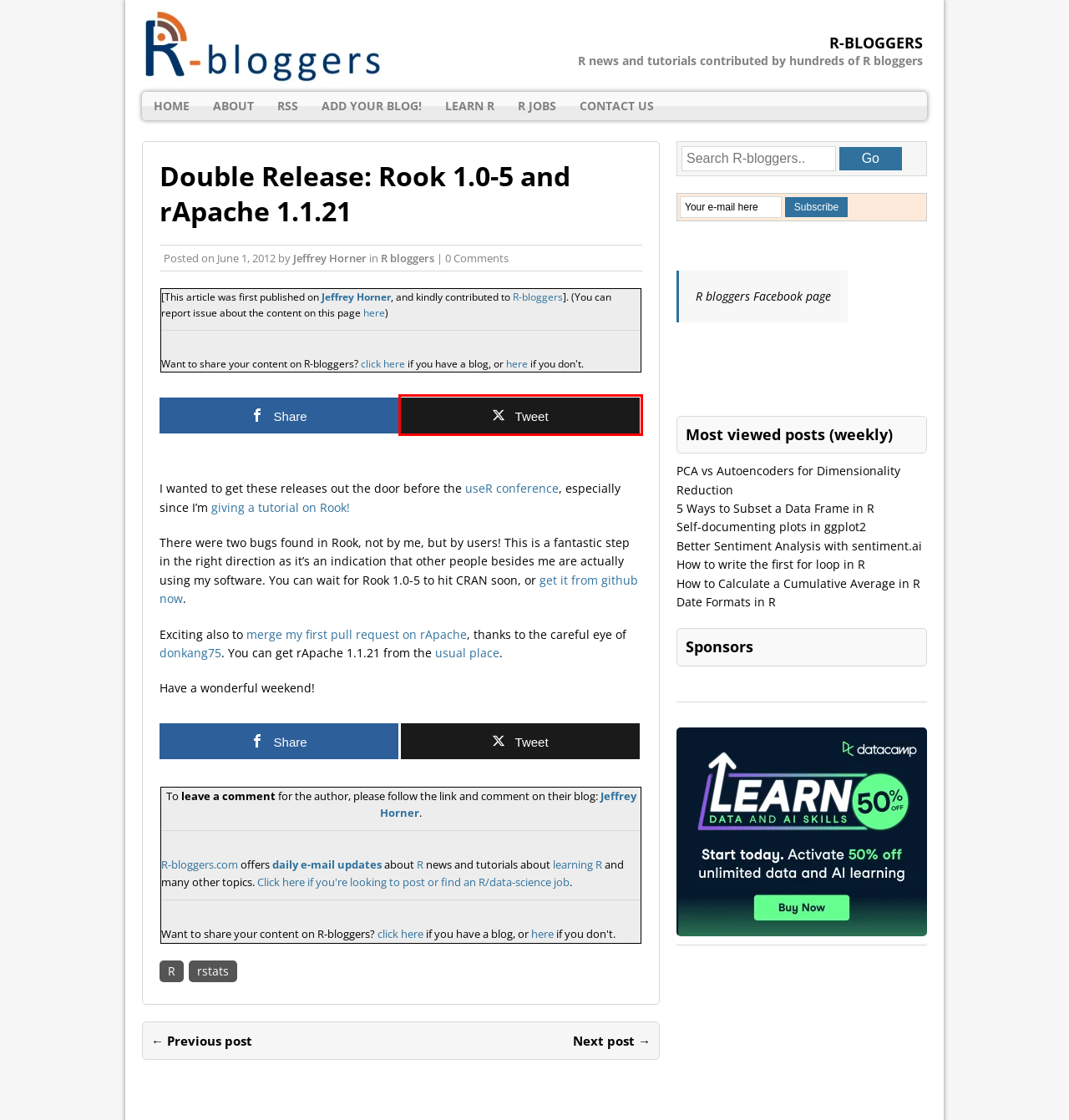Look at the screenshot of the webpage and find the element within the red bounding box. Choose the webpage description that best fits the new webpage that will appear after clicking the element. Here are the candidates:
A. System from Trend Following Factors | R-bloggers
B. Login | Jobs for R-users
C. R-bloggers
D. rstats | R-bloggers
E. About | R-bloggers
F. donkang75 (Don Kang) · GitHub
G. add your blog! | R-bloggers
H. R | R-bloggers

B